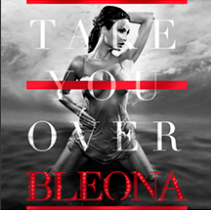Using the information from the screenshot, answer the following question thoroughly:
What is the background of the image?

The caption describes the background of the image as an 'oceanic backdrop', suggesting a marine or sea-inspired environment.